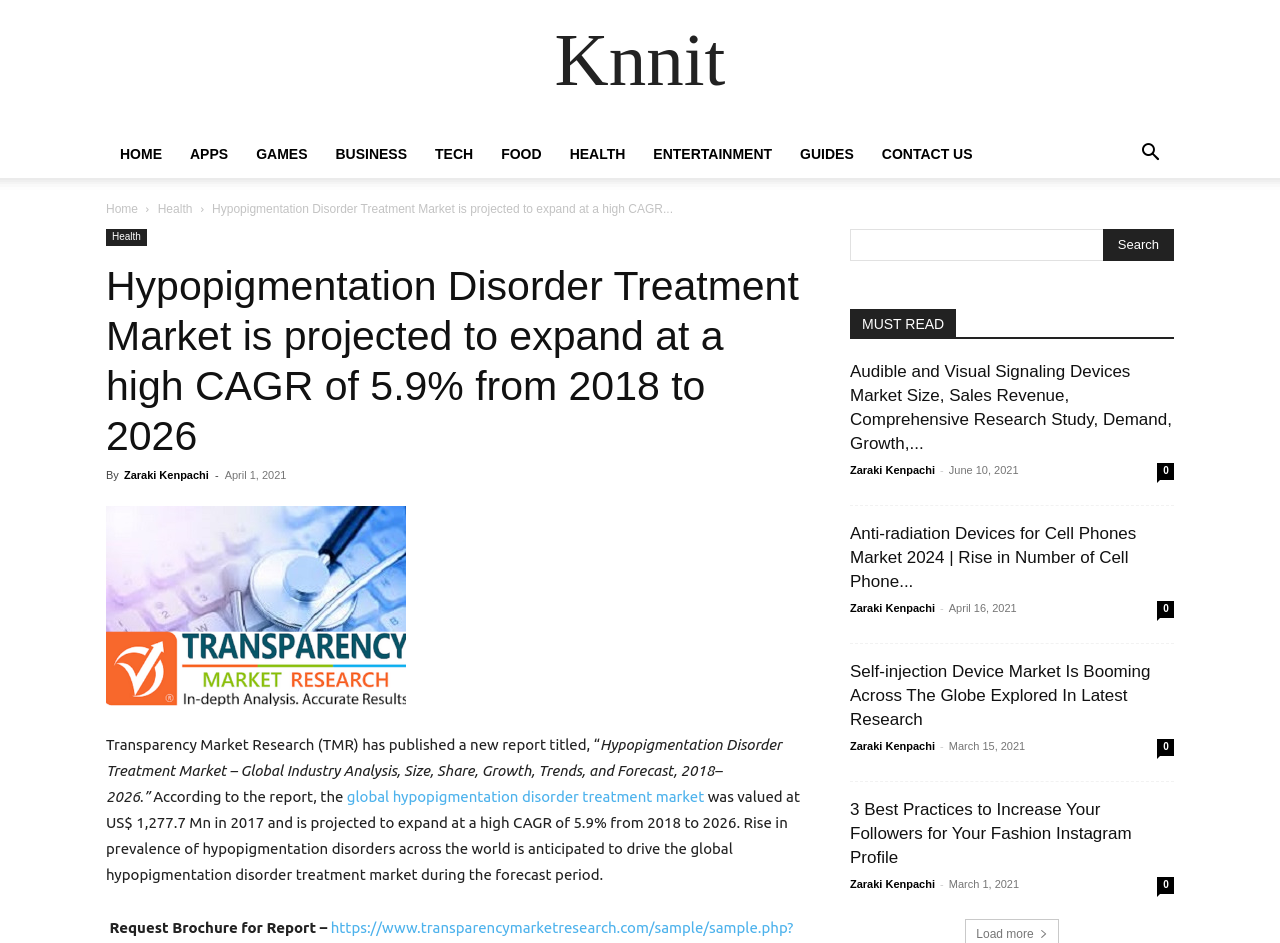Identify the bounding box coordinates of the part that should be clicked to carry out this instruction: "Read the report on 'Hypopigmentation Disorder Treatment Market'".

[0.083, 0.78, 0.611, 0.854]